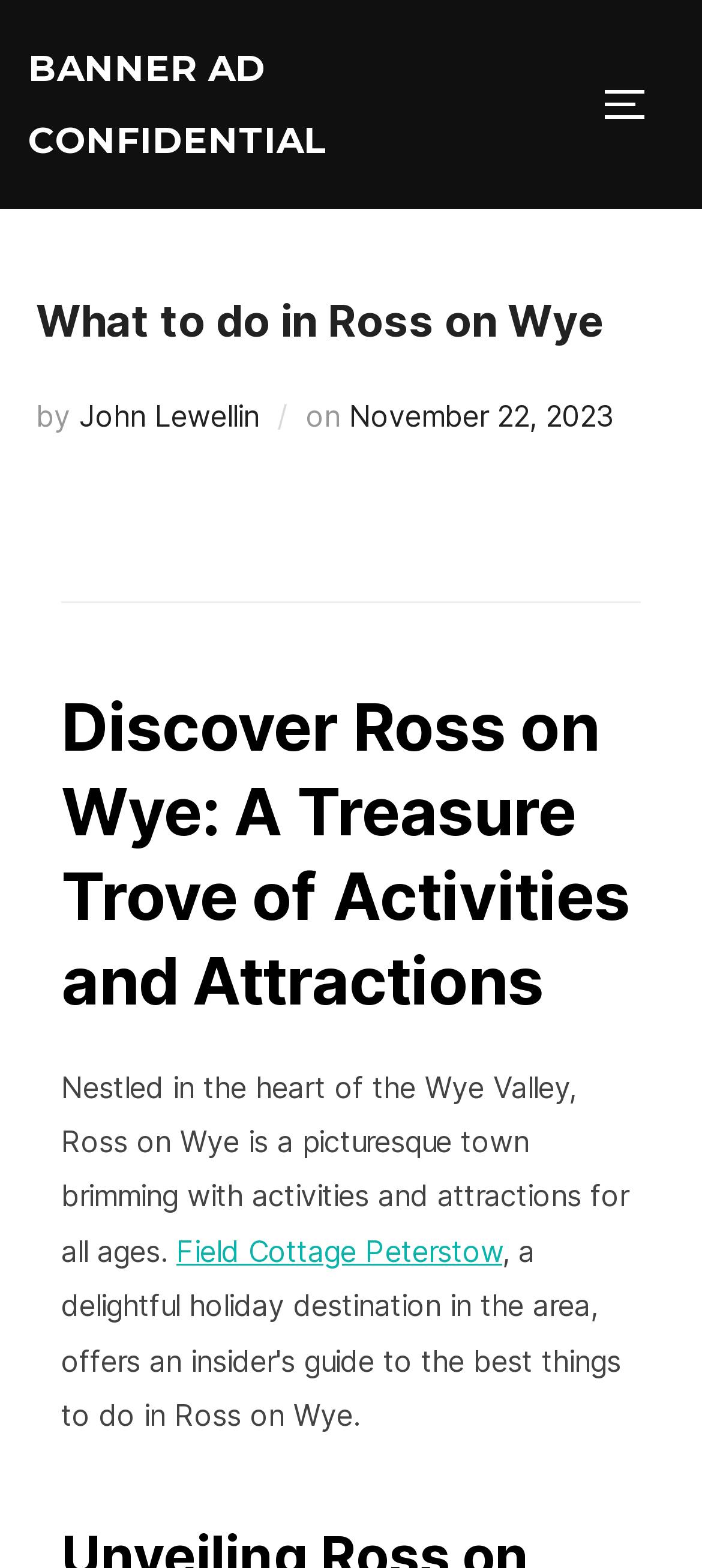Please determine the bounding box coordinates for the UI element described here. Use the format (top-left x, top-left y, bottom-right x, bottom-right y) with values bounded between 0 and 1: John Lewellin

[0.113, 0.254, 0.369, 0.277]